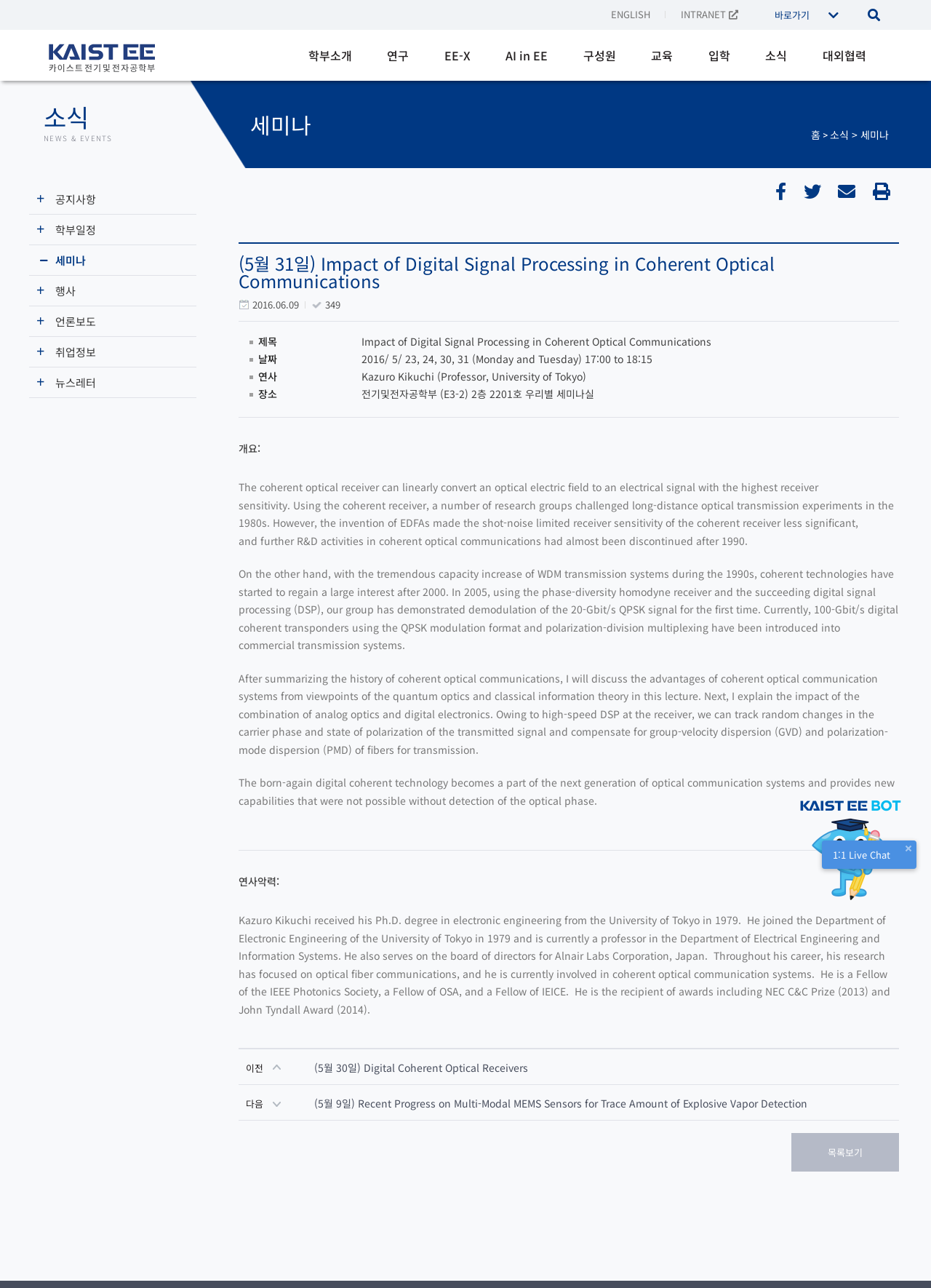Find and indicate the bounding box coordinates of the region you should select to follow the given instruction: "View the '학부소개' menu".

[0.331, 0.026, 0.378, 0.06]